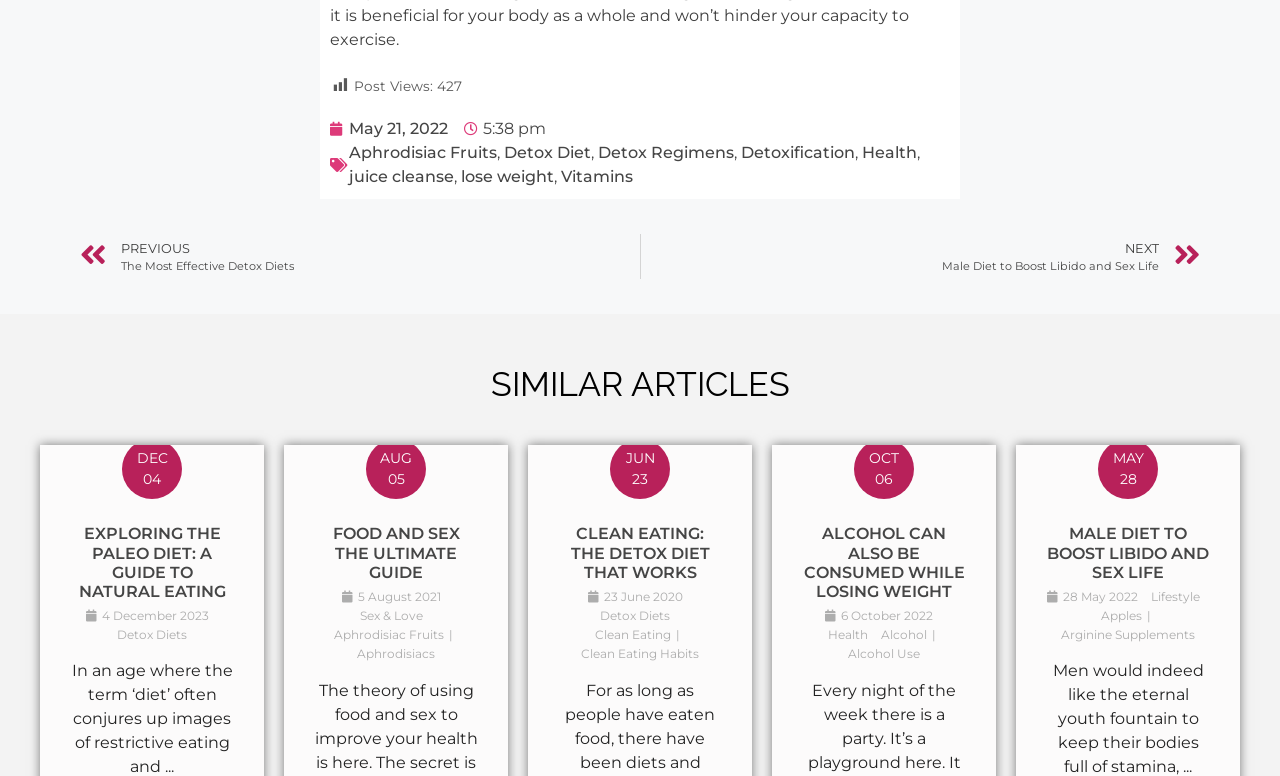Find the bounding box coordinates of the clickable area required to complete the following action: "Click on 'Aphrodisiac Fruits'".

[0.273, 0.185, 0.388, 0.209]